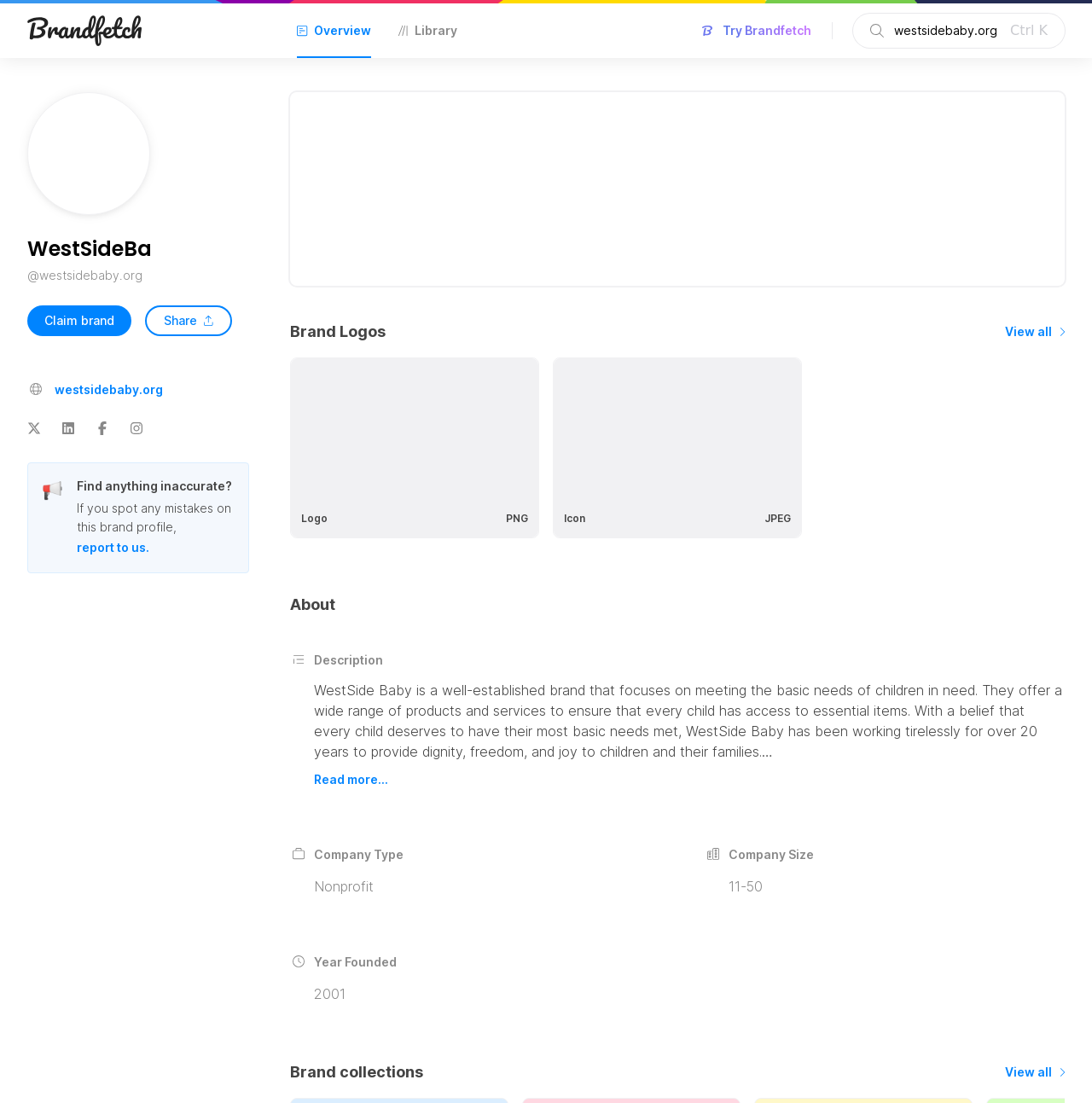Please find the bounding box coordinates of the element that must be clicked to perform the given instruction: "Search for a brand". The coordinates should be four float numbers from 0 to 1, i.e., [left, top, right, bottom].

[0.809, 0.017, 0.925, 0.039]